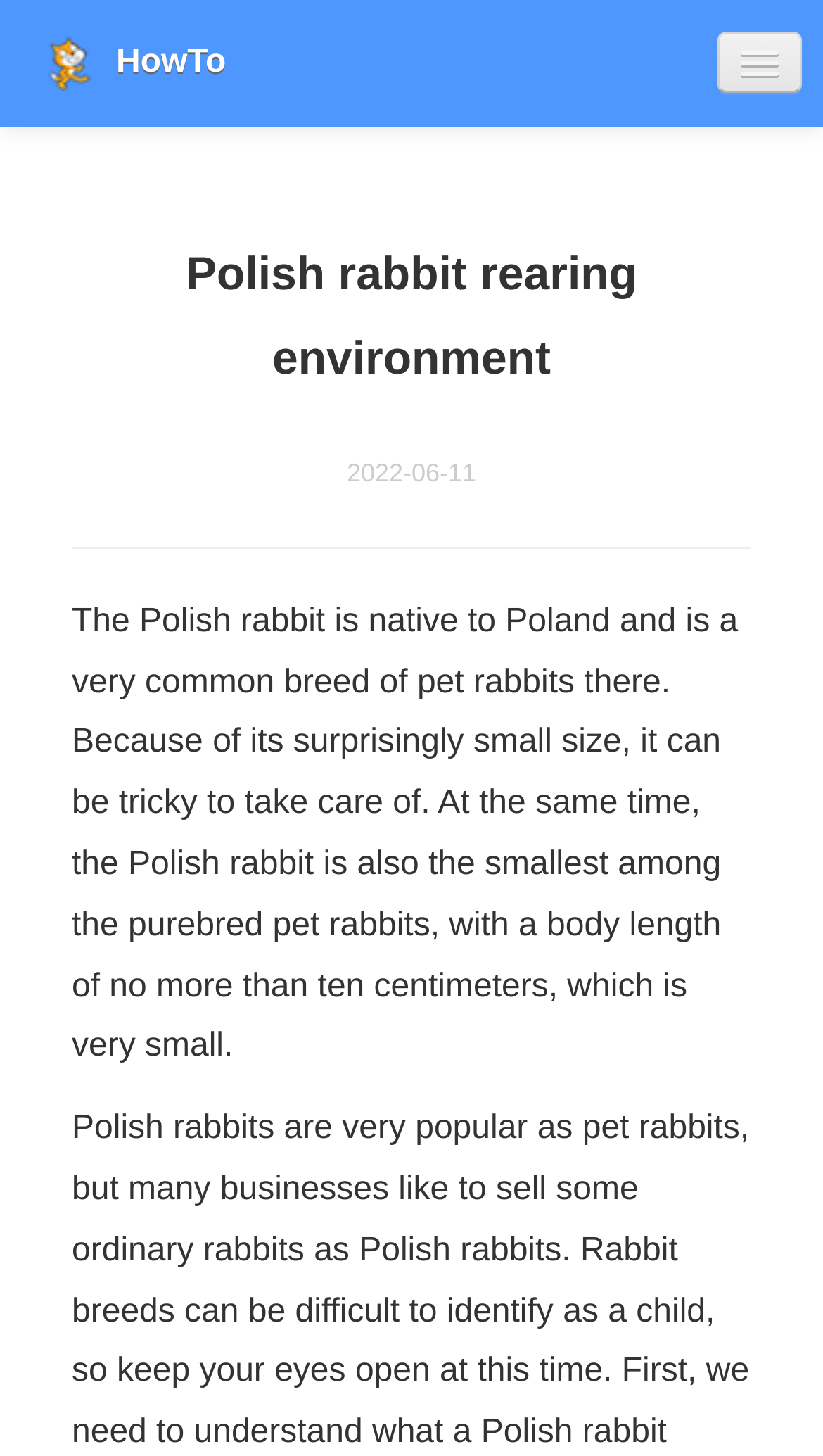How many categories are listed on the webpage?
Using the image as a reference, answer with just one word or a short phrase.

11